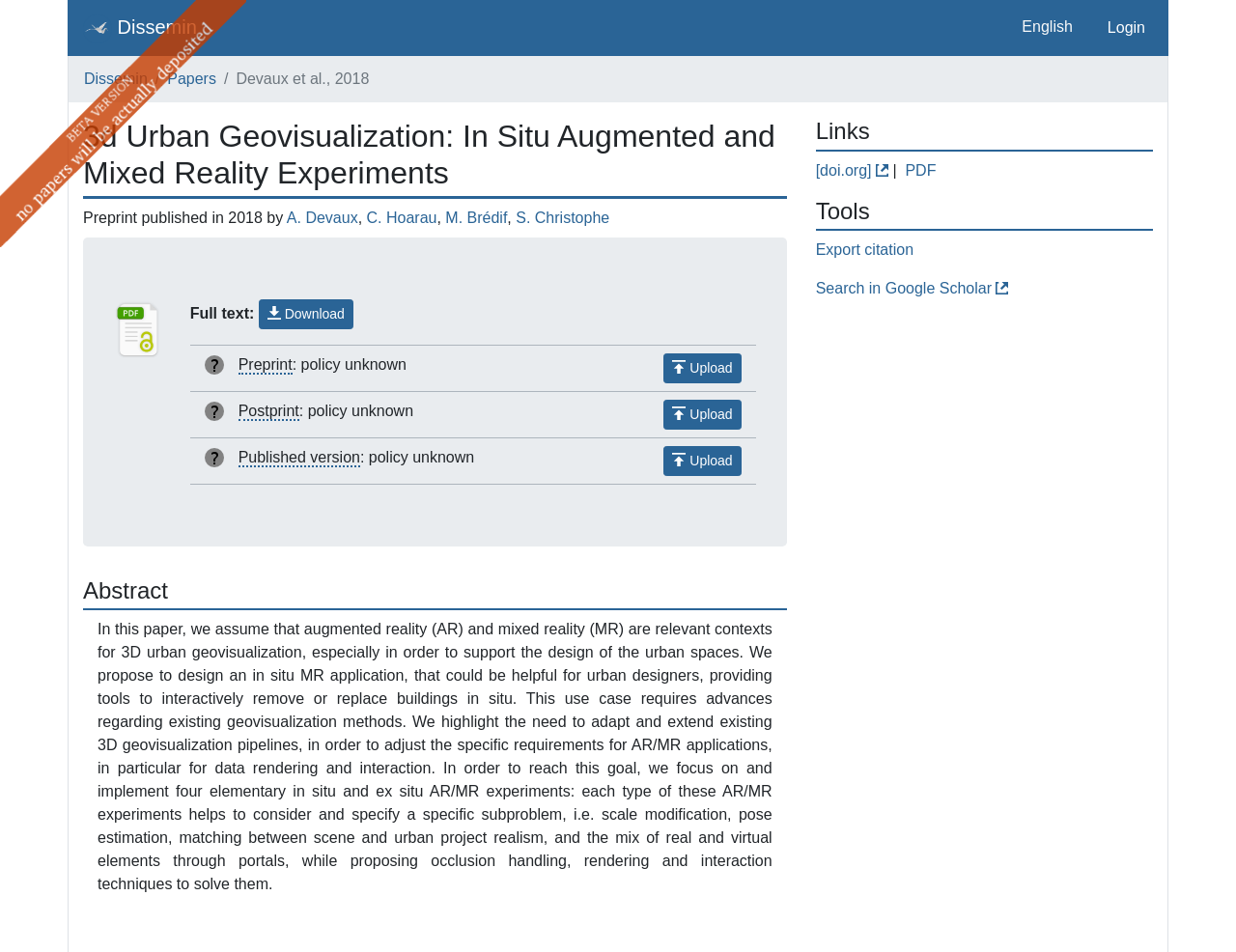Highlight the bounding box coordinates of the element you need to click to perform the following instruction: "Download the full text."

[0.209, 0.314, 0.286, 0.345]